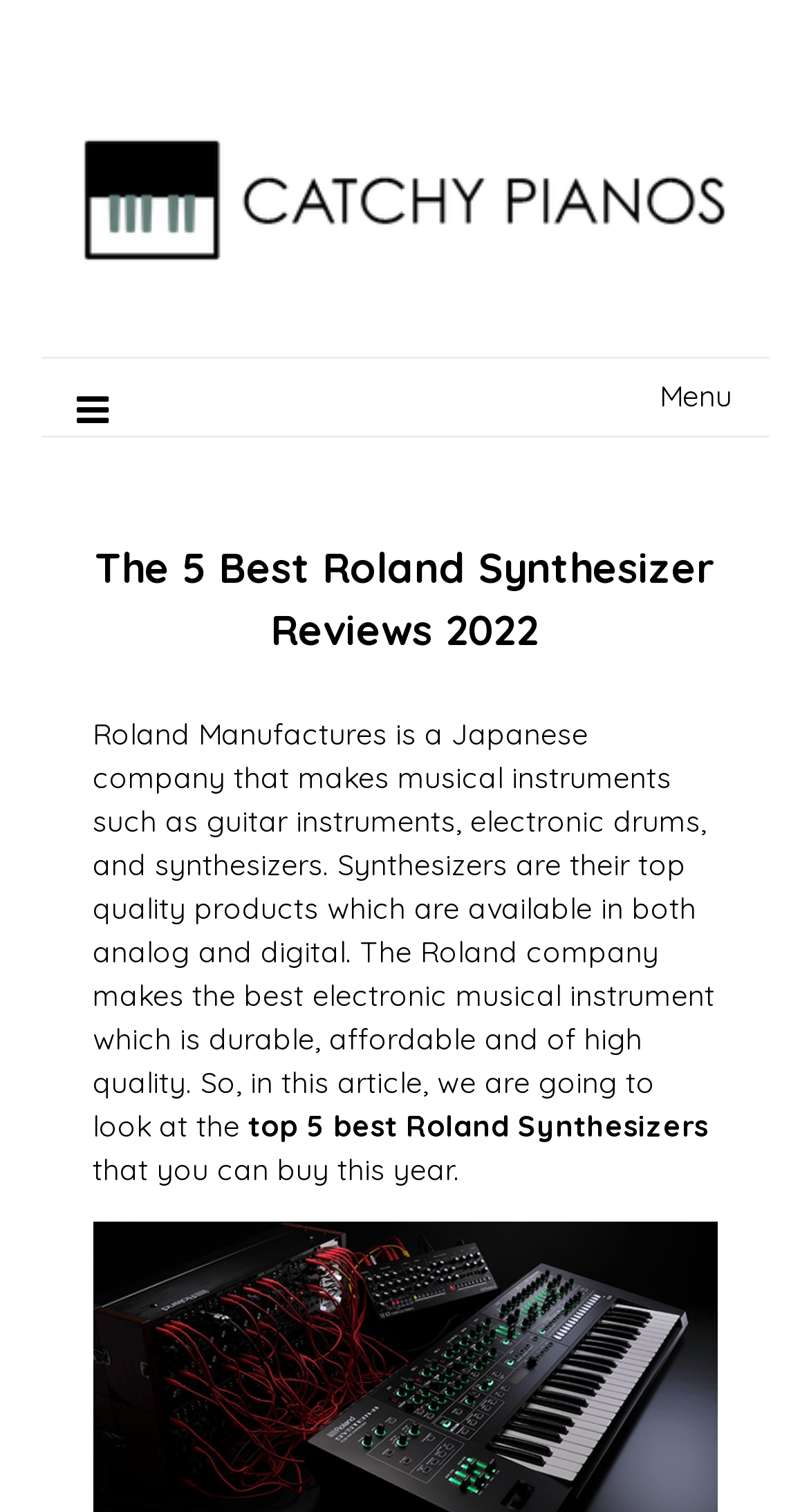Locate the UI element described by nevada apartments and provide its bounding box coordinates. Use the format (top-left x, top-left y, bottom-right x, bottom-right y) with all values as floating point numbers between 0 and 1.

None